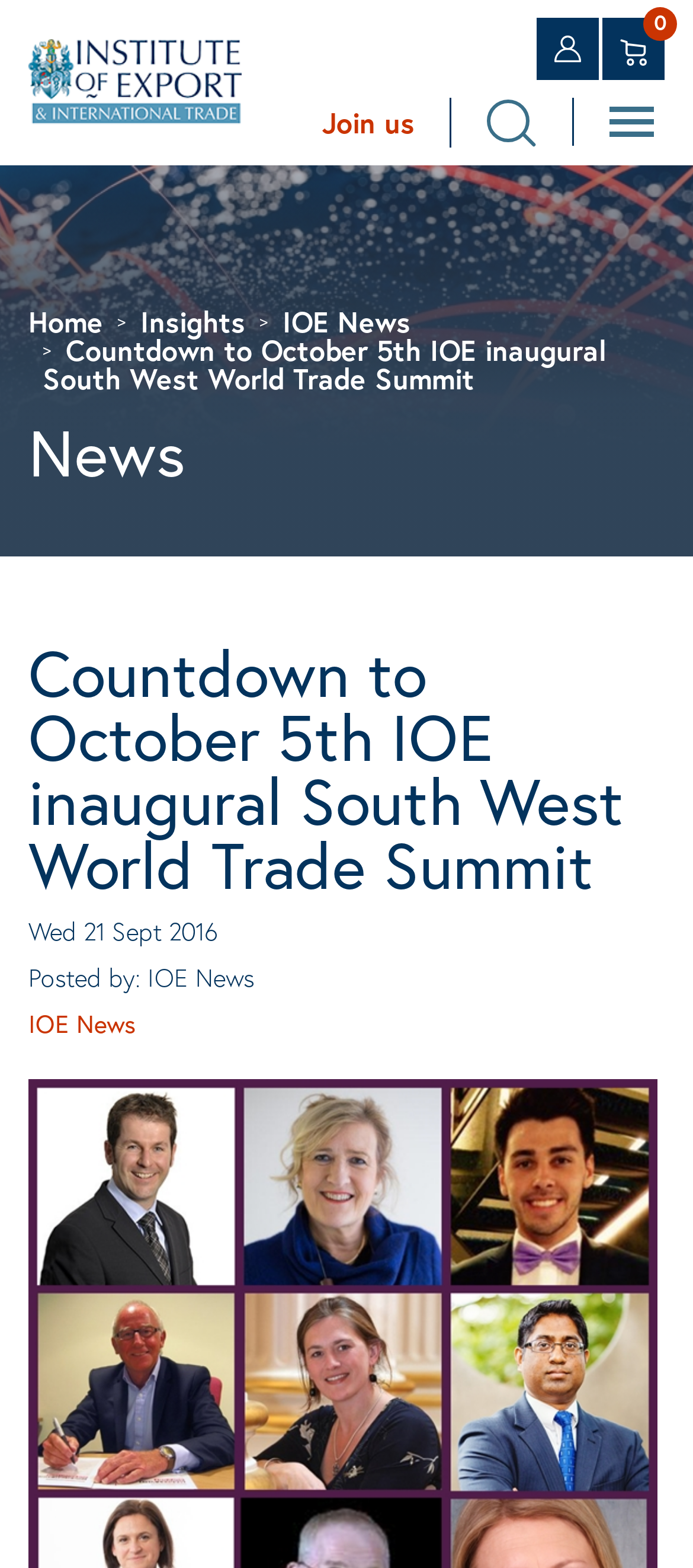Please mark the bounding box coordinates of the area that should be clicked to carry out the instruction: "Click Search".

[0.703, 0.062, 0.774, 0.094]